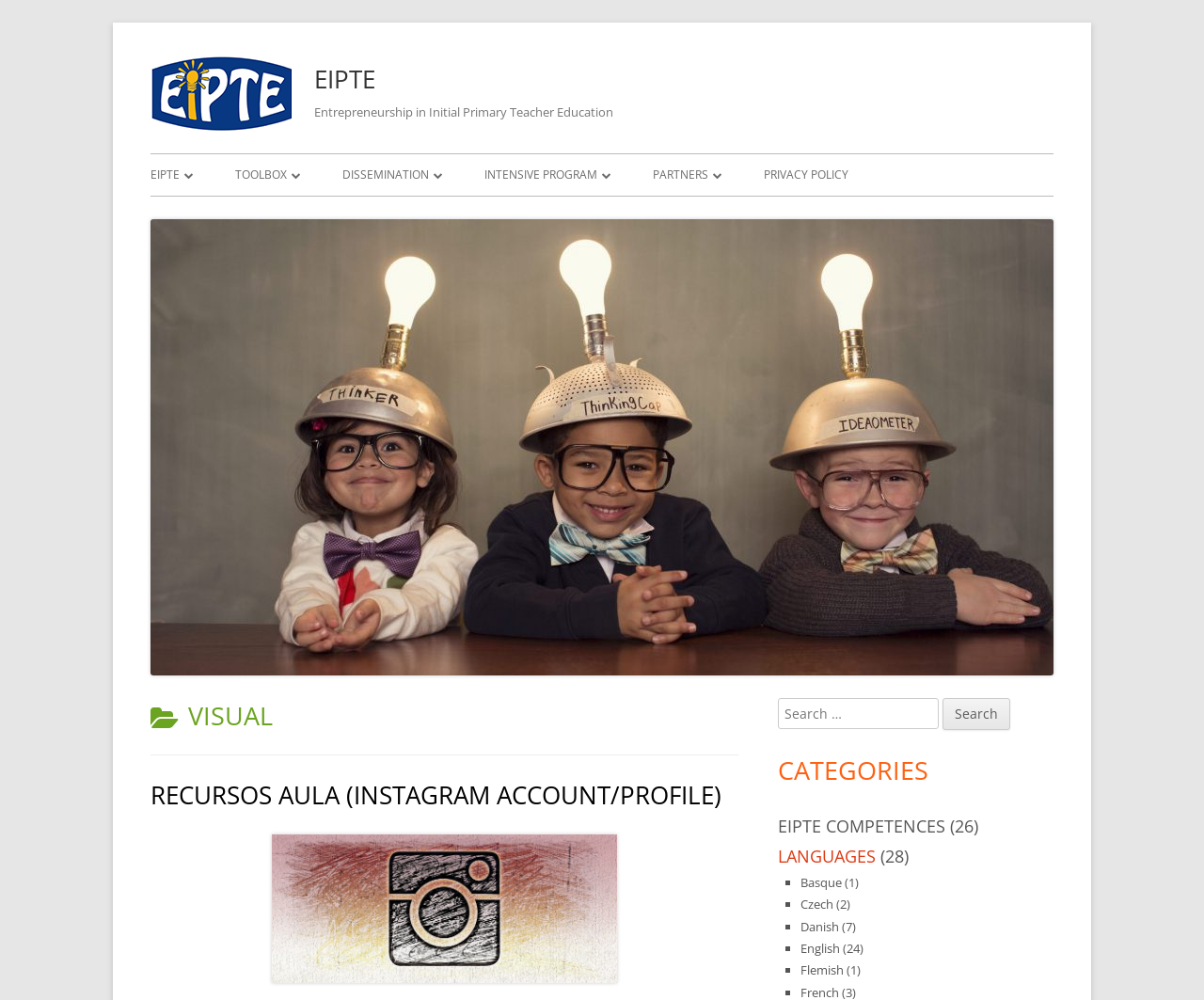Find the bounding box coordinates of the element I should click to carry out the following instruction: "View the 'FRAMEWORK' page".

[0.304, 0.235, 0.482, 0.274]